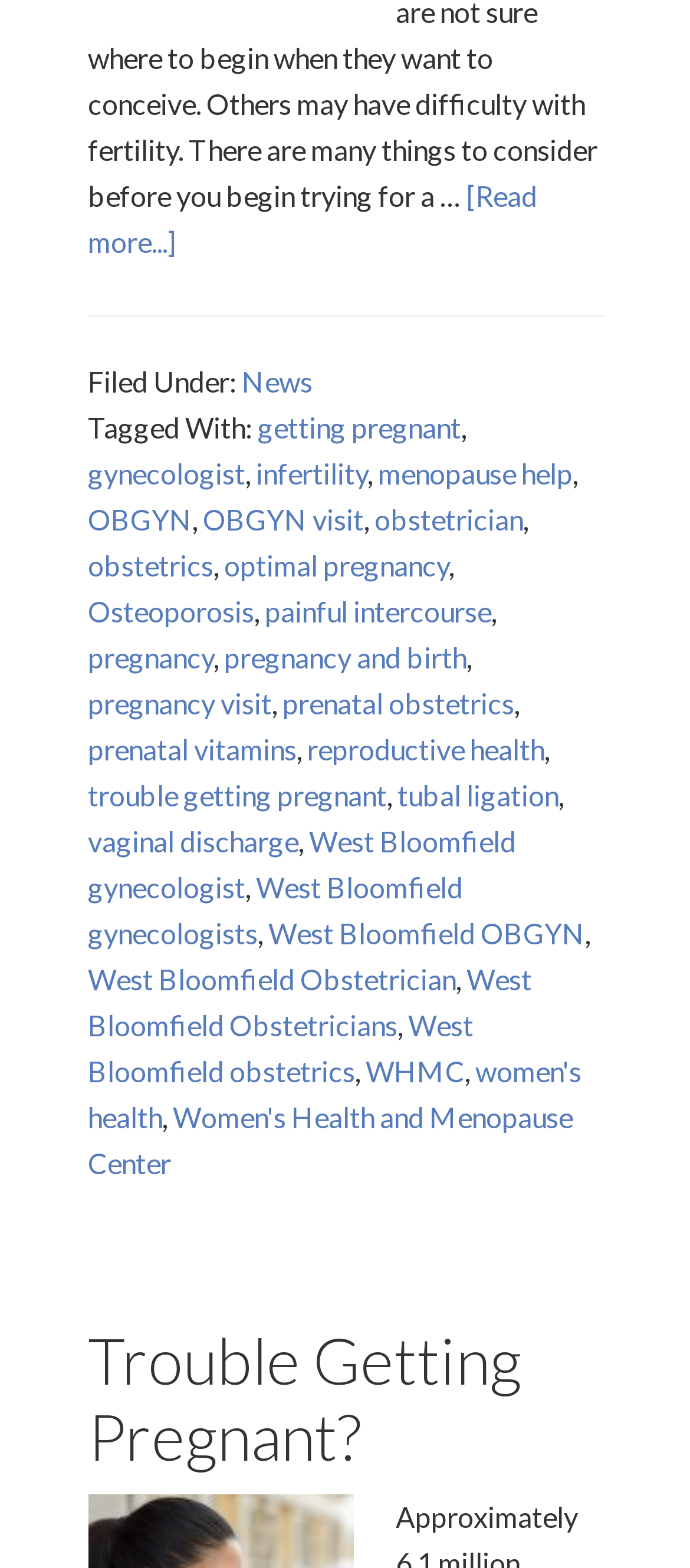Provide your answer in one word or a succinct phrase for the question: 
What is the topic of the article?

Getting Pregnant